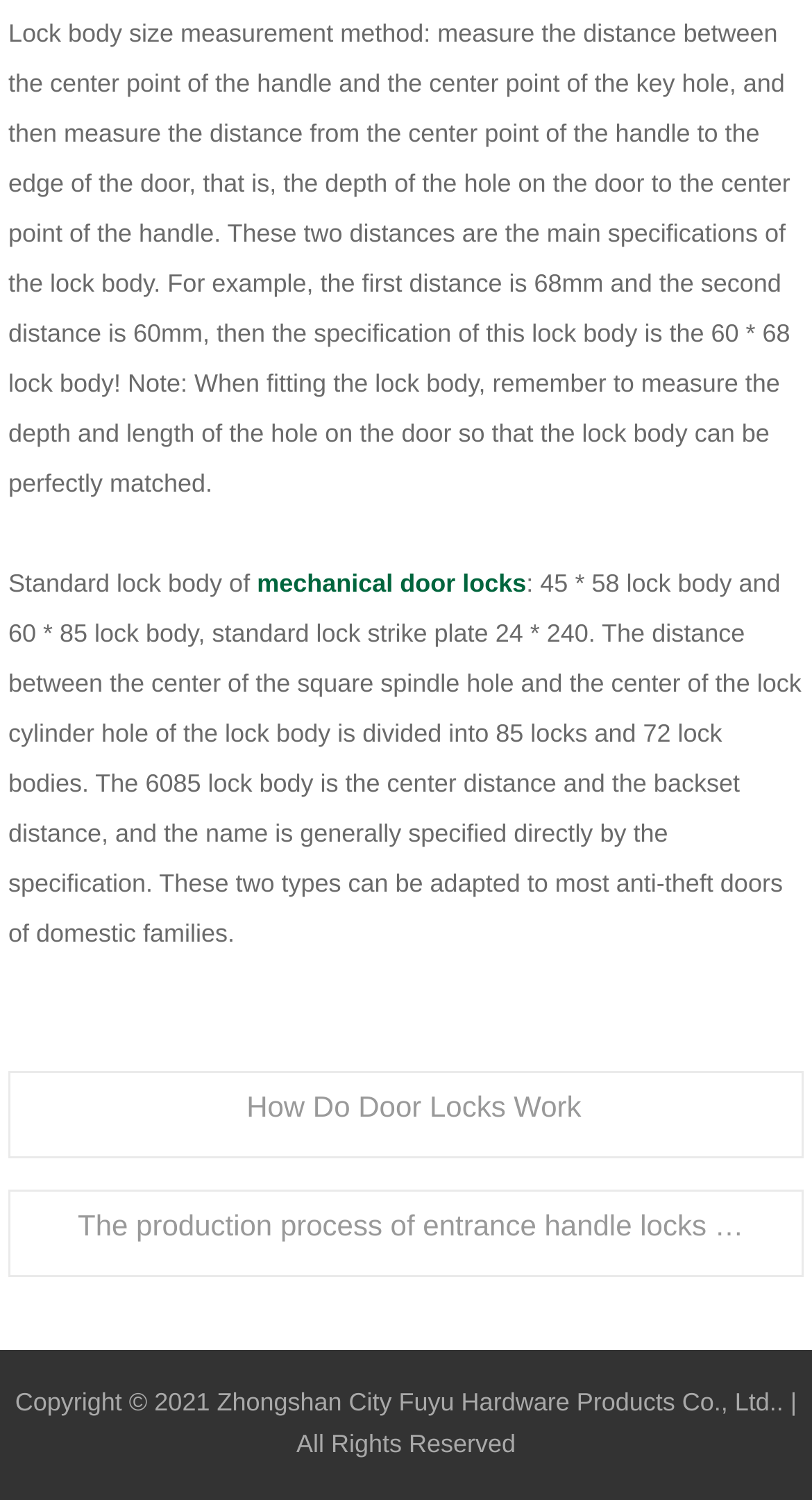Give a concise answer using only one word or phrase for this question:
How many types of lock bodies are mentioned?

Two